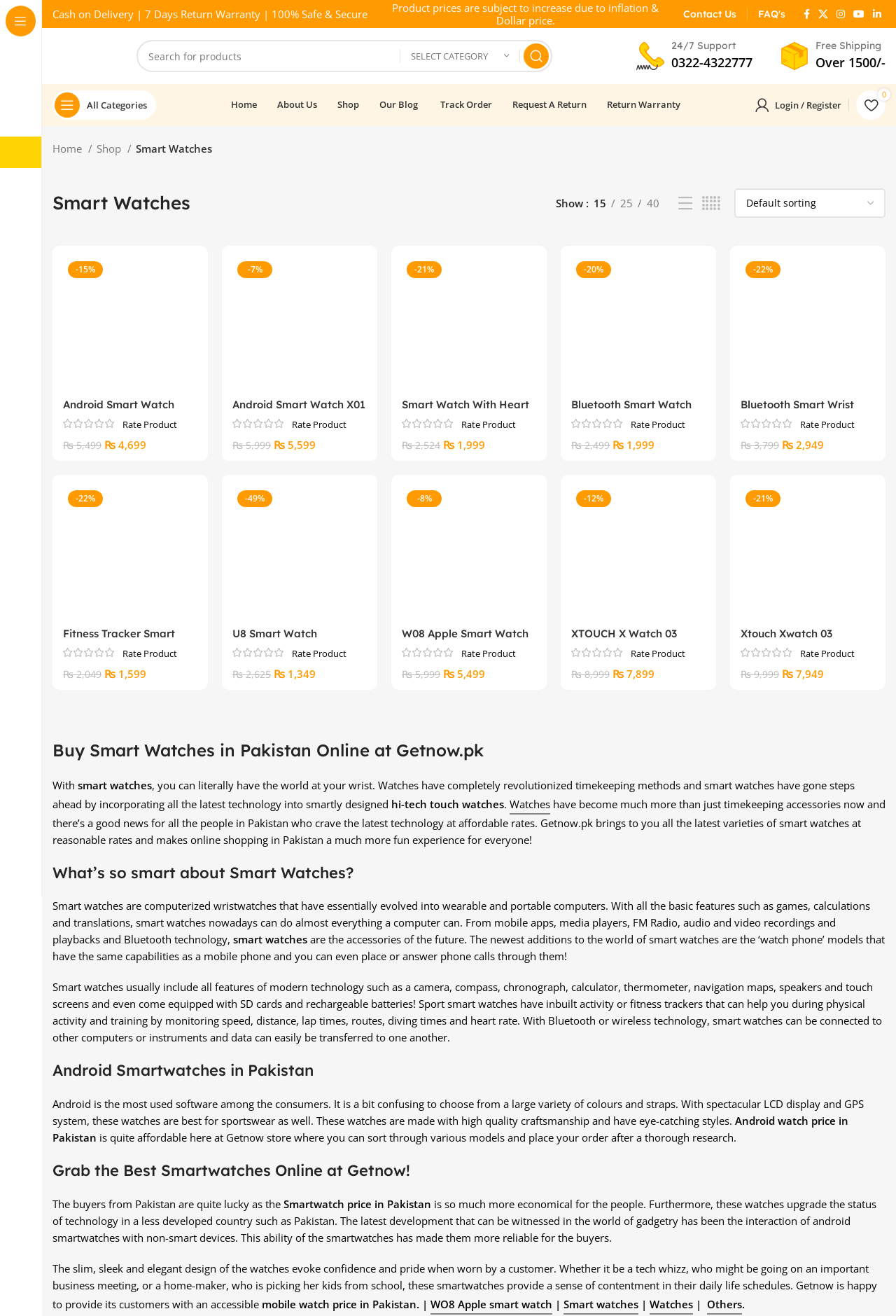Determine the bounding box coordinates of the region I should click to achieve the following instruction: "View FAQ's". Ensure the bounding box coordinates are four float numbers between 0 and 1, i.e., [left, top, right, bottom].

[0.846, 0.006, 0.877, 0.015]